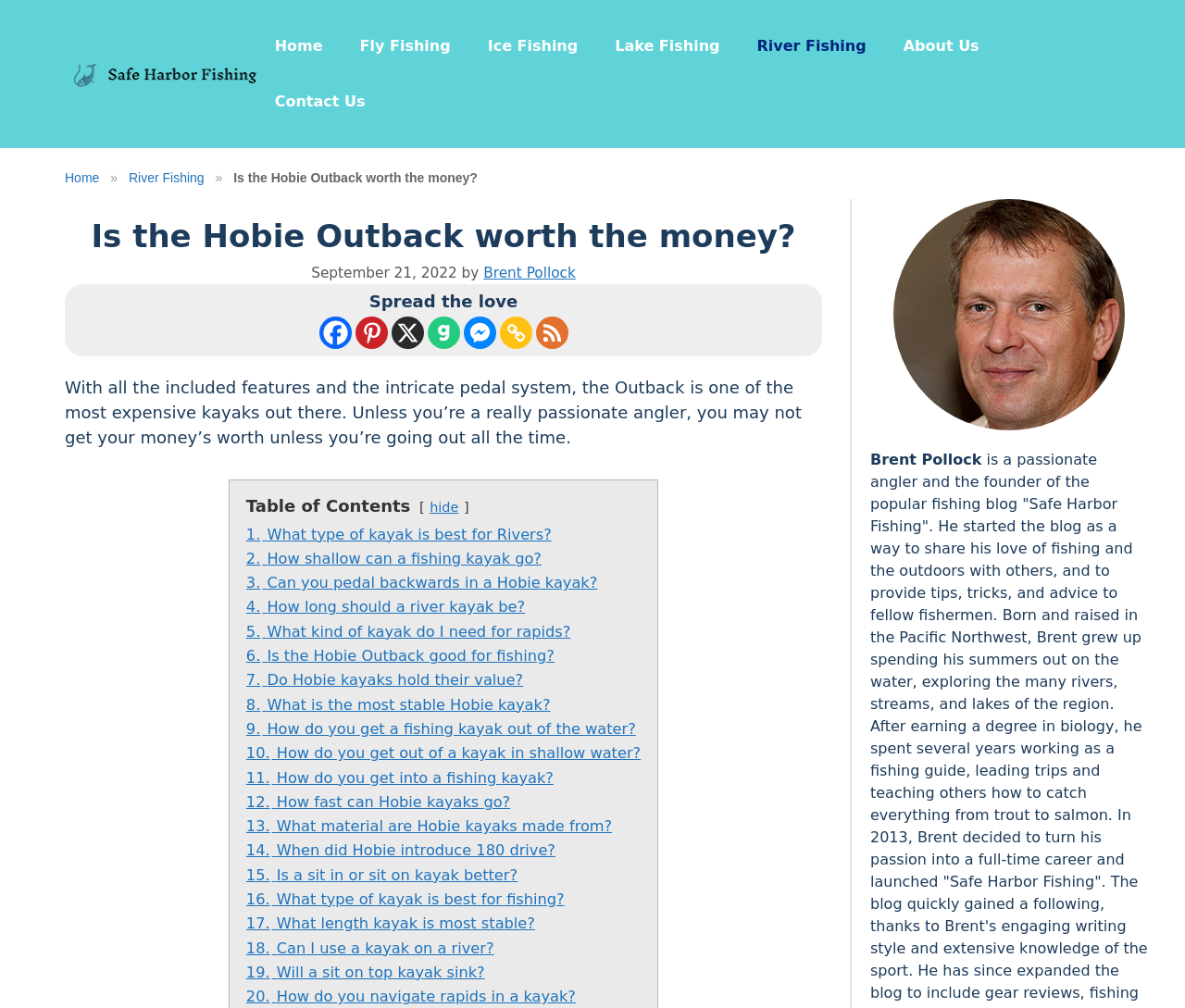What is the name of the website?
Refer to the image and provide a concise answer in one word or phrase.

Safe Harbor Fishing